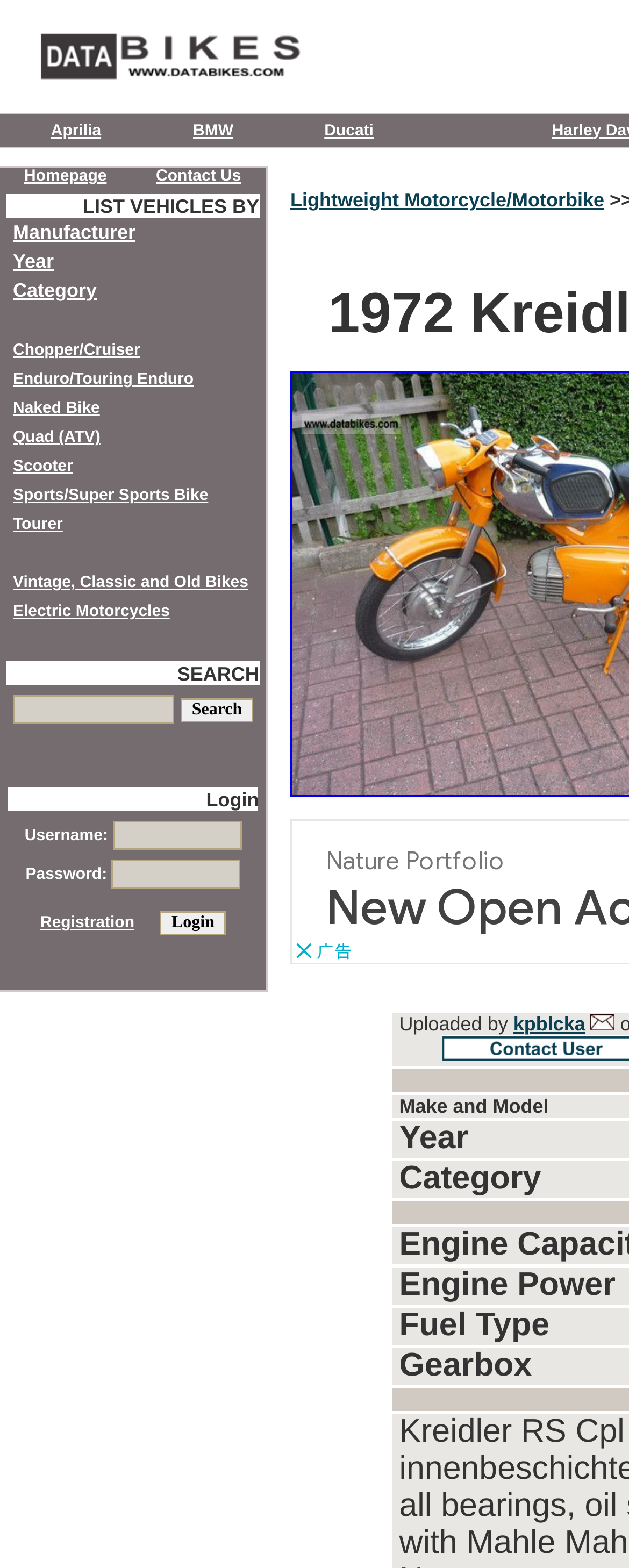Locate the bounding box coordinates for the element described below: "parent_node: Username: Password: value="Login"". The coordinates must be four float values between 0 and 1, formatted as [left, top, right, bottom].

[0.255, 0.581, 0.359, 0.597]